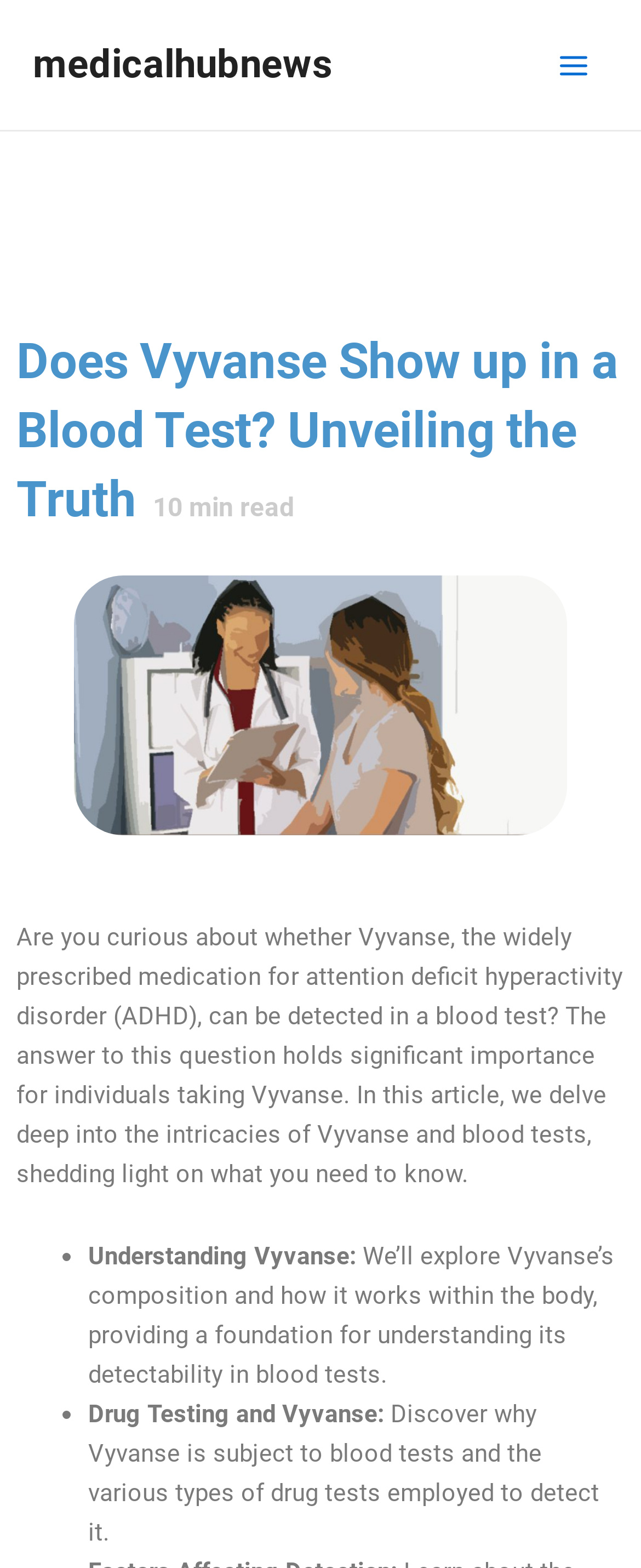Determine the bounding box for the UI element as described: "Main Menu". The coordinates should be represented as four float numbers between 0 and 1, formatted as [left, top, right, bottom].

[0.841, 0.019, 0.949, 0.063]